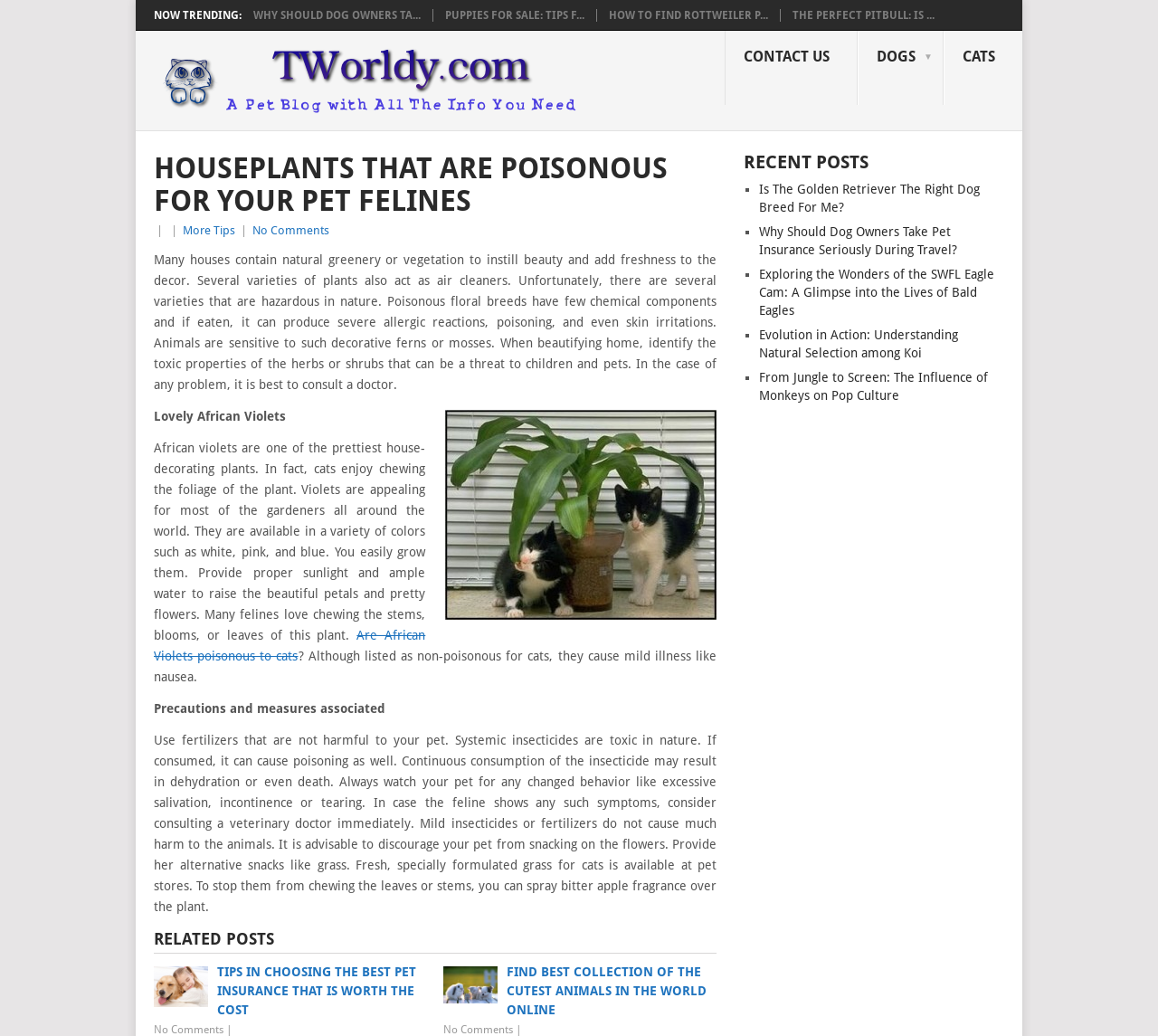Find the bounding box coordinates of the element to click in order to complete the given instruction: "Explore 'RELATED POSTS'."

[0.133, 0.898, 0.619, 0.92]